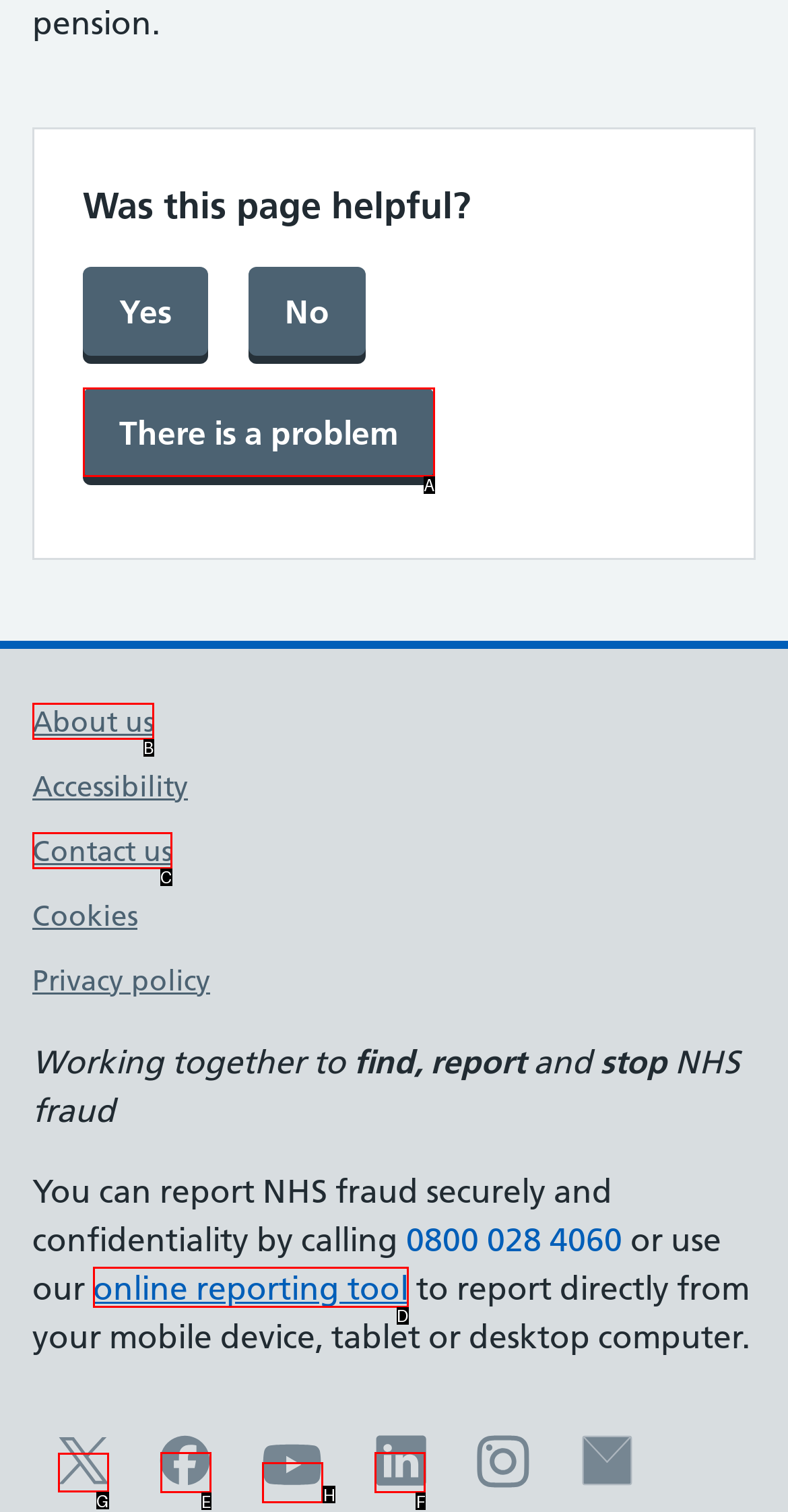Choose the letter of the UI element necessary for this task: Visit the NHSCFA Twitter page
Answer with the correct letter.

G